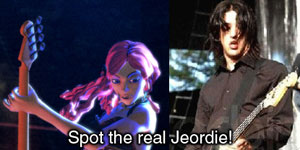What is the color of the shirt worn by the real-life musician?
Look at the image and provide a short answer using one word or a phrase.

black